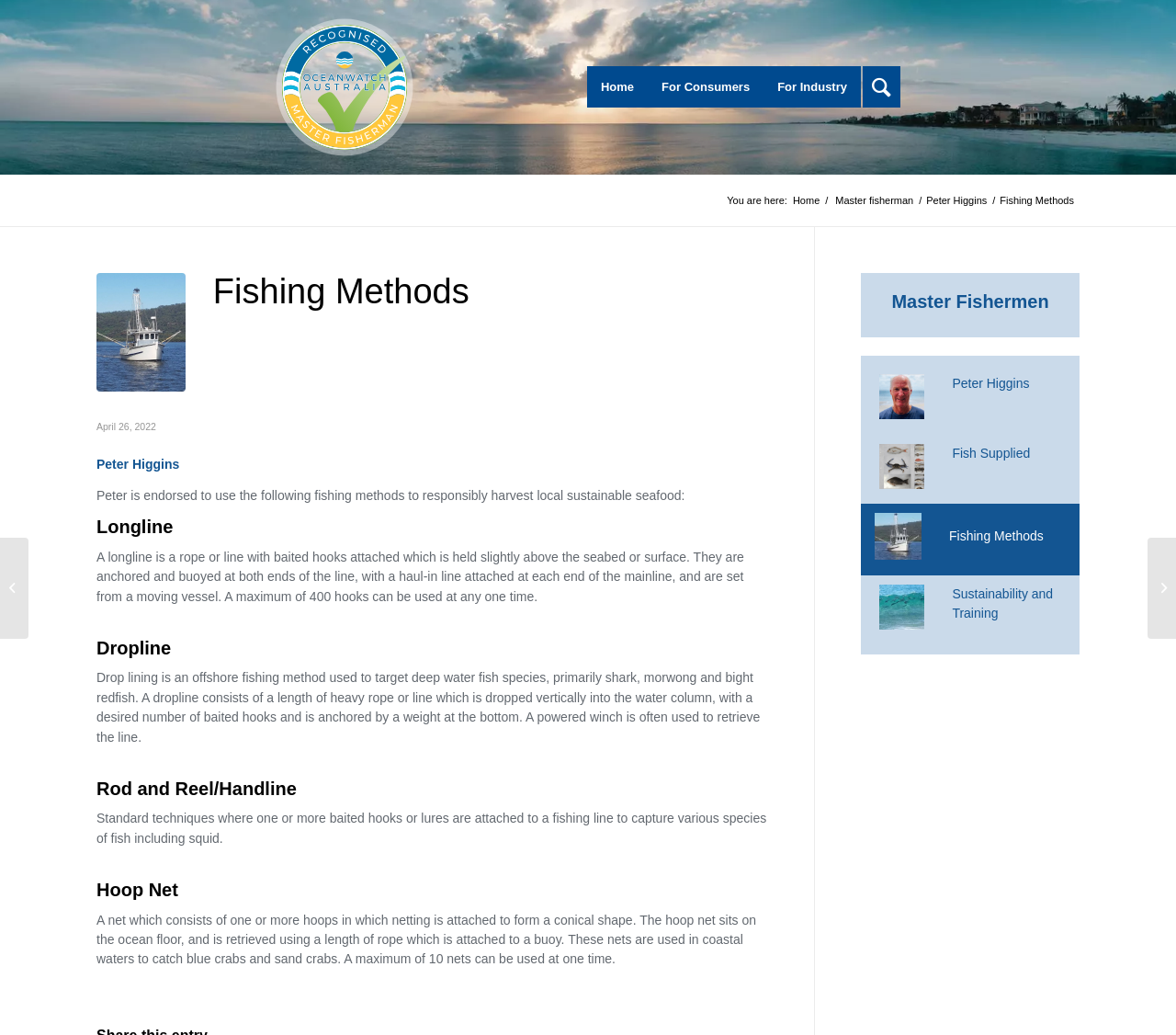Highlight the bounding box of the UI element that corresponds to this description: "Master fisherman".

[0.708, 0.187, 0.779, 0.201]